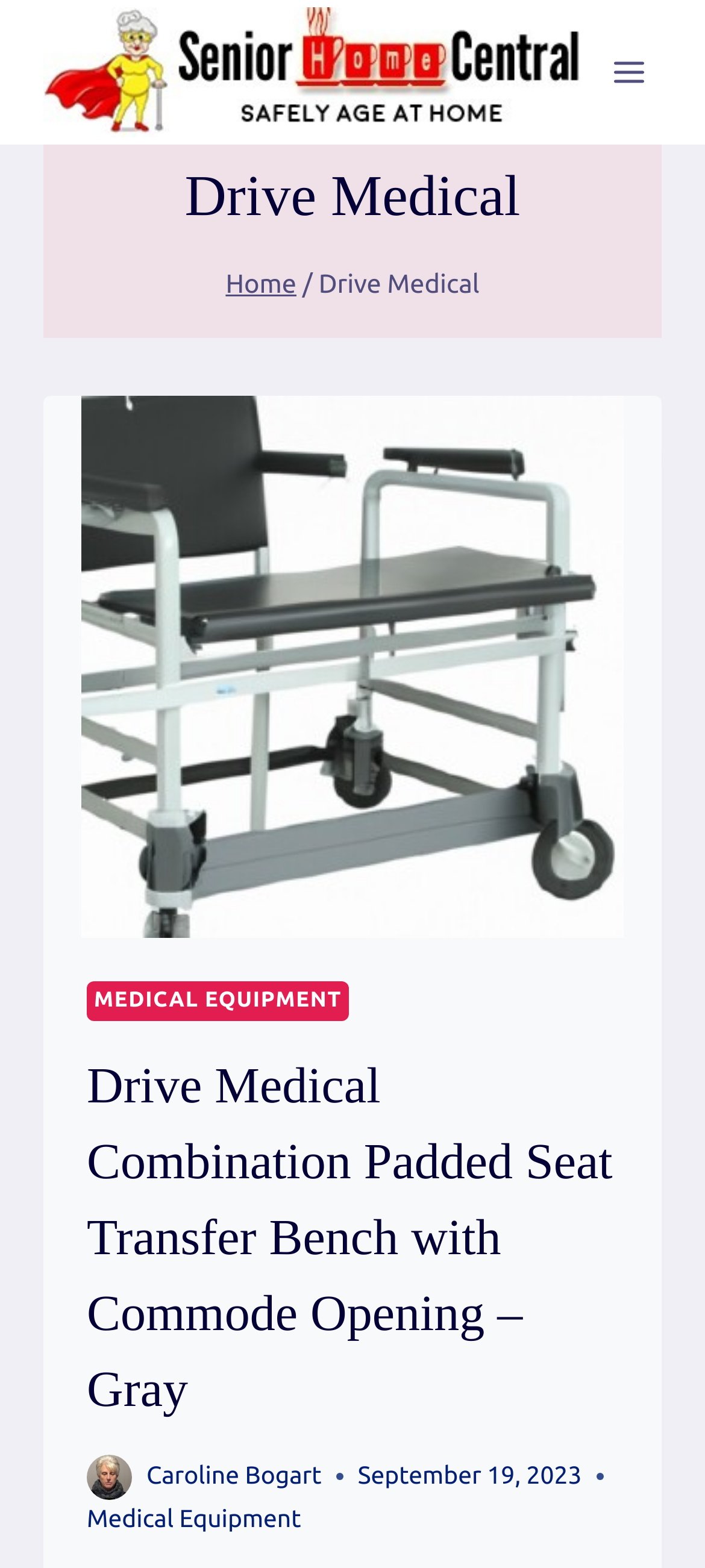What is the category of the product?
Give a single word or phrase answer based on the content of the image.

Medical Equipment